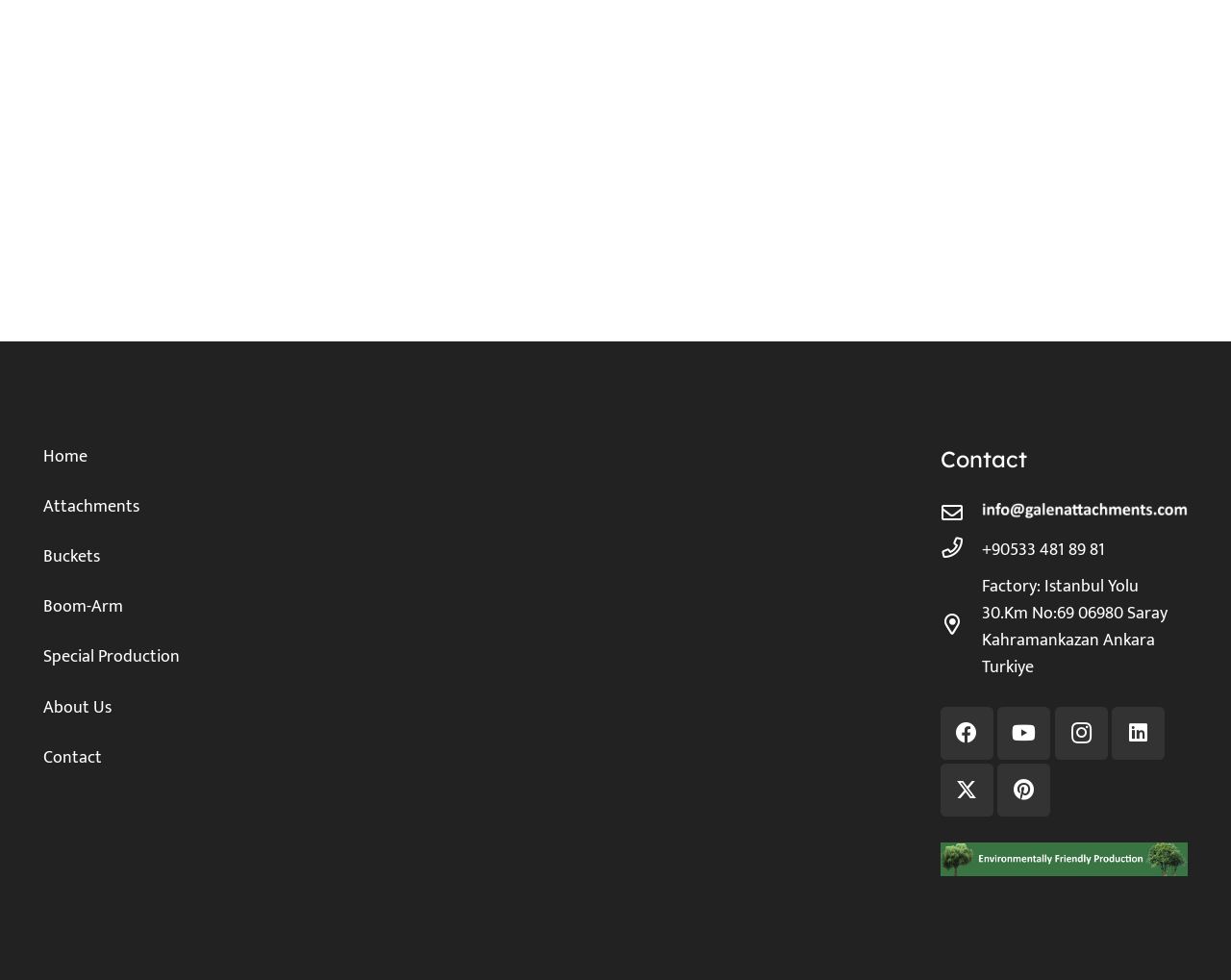What is the contact phone number?
Based on the image, respond with a single word or phrase.

+90533 481 89 81